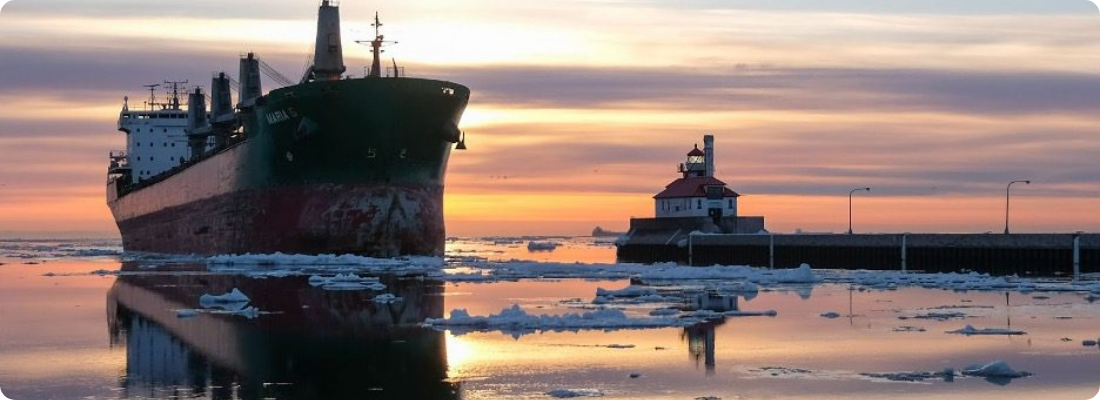What color is the lighthouse's roof?
Give a detailed and exhaustive answer to the question.

According to the caption, the lighthouse has a red roof, which is mentioned as one of the distinctive features of the charming lighthouse standing on a pier.